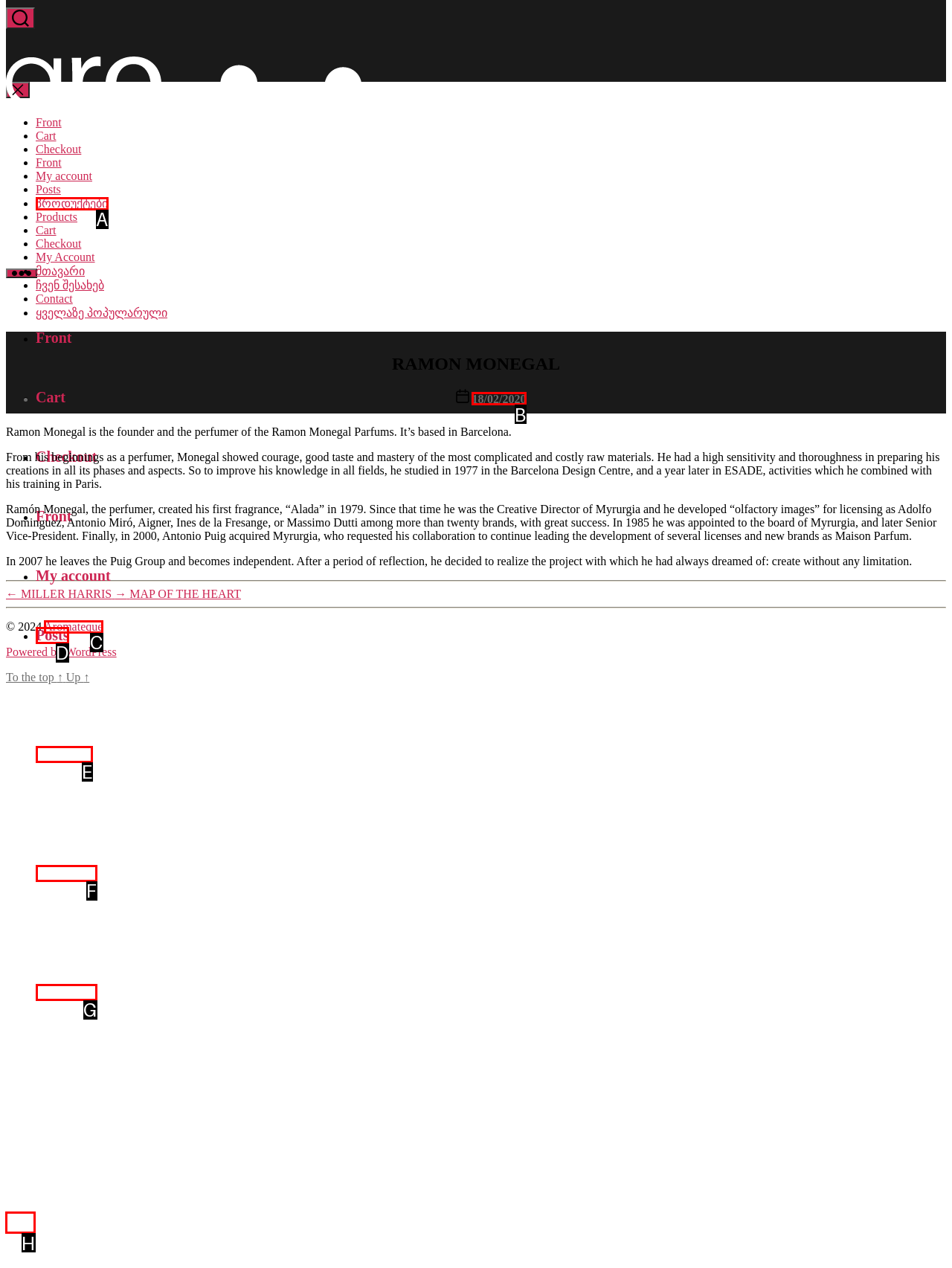For the task: View the 'KEITH RICHARDS SILVER SKULL RING' product, tell me the letter of the option you should click. Answer with the letter alone.

None